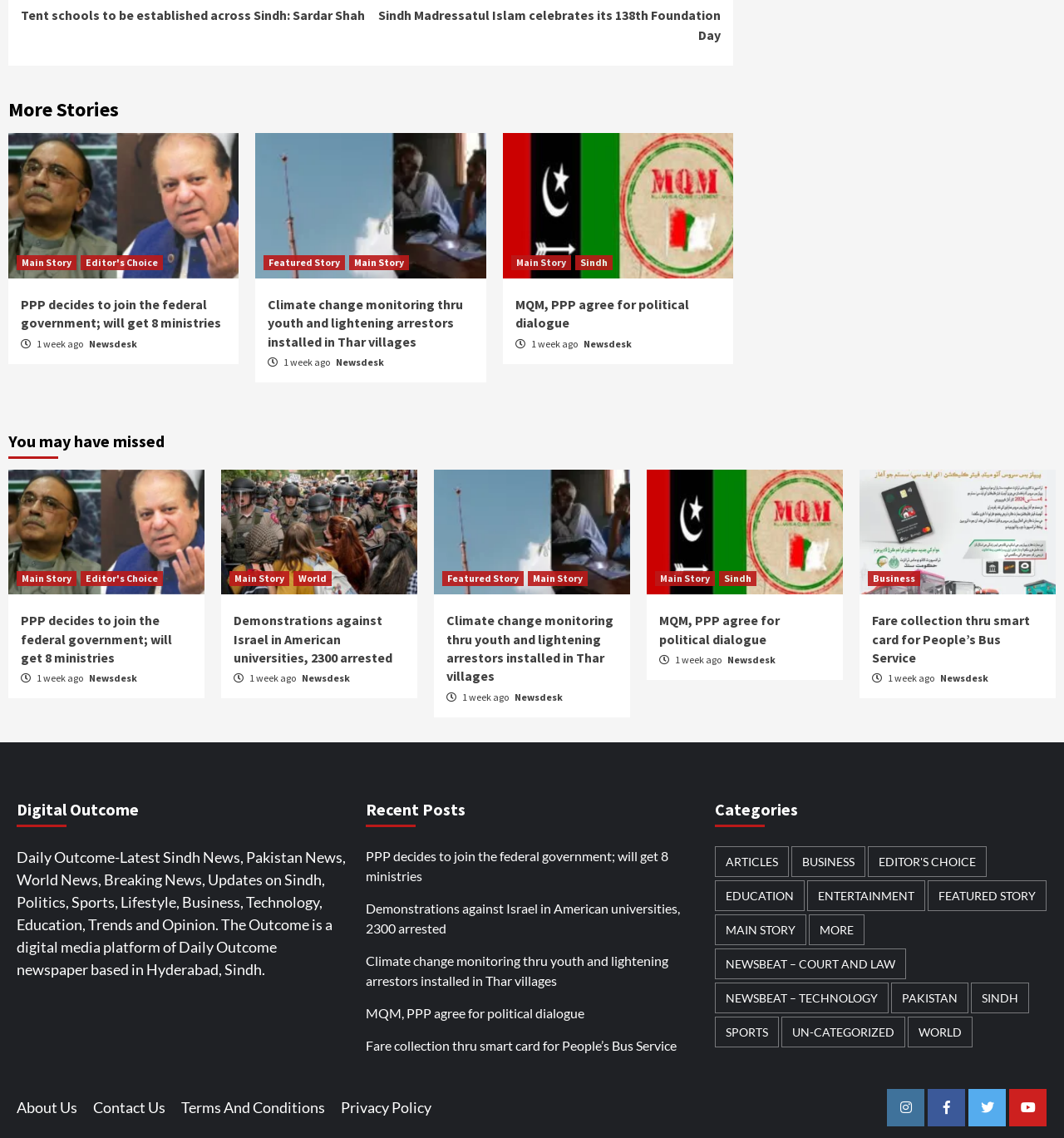Locate the UI element described as follows: "alt="MQM, PPP"". Return the bounding box coordinates as four float numbers between 0 and 1 in the order [left, top, right, bottom].

[0.608, 0.413, 0.792, 0.522]